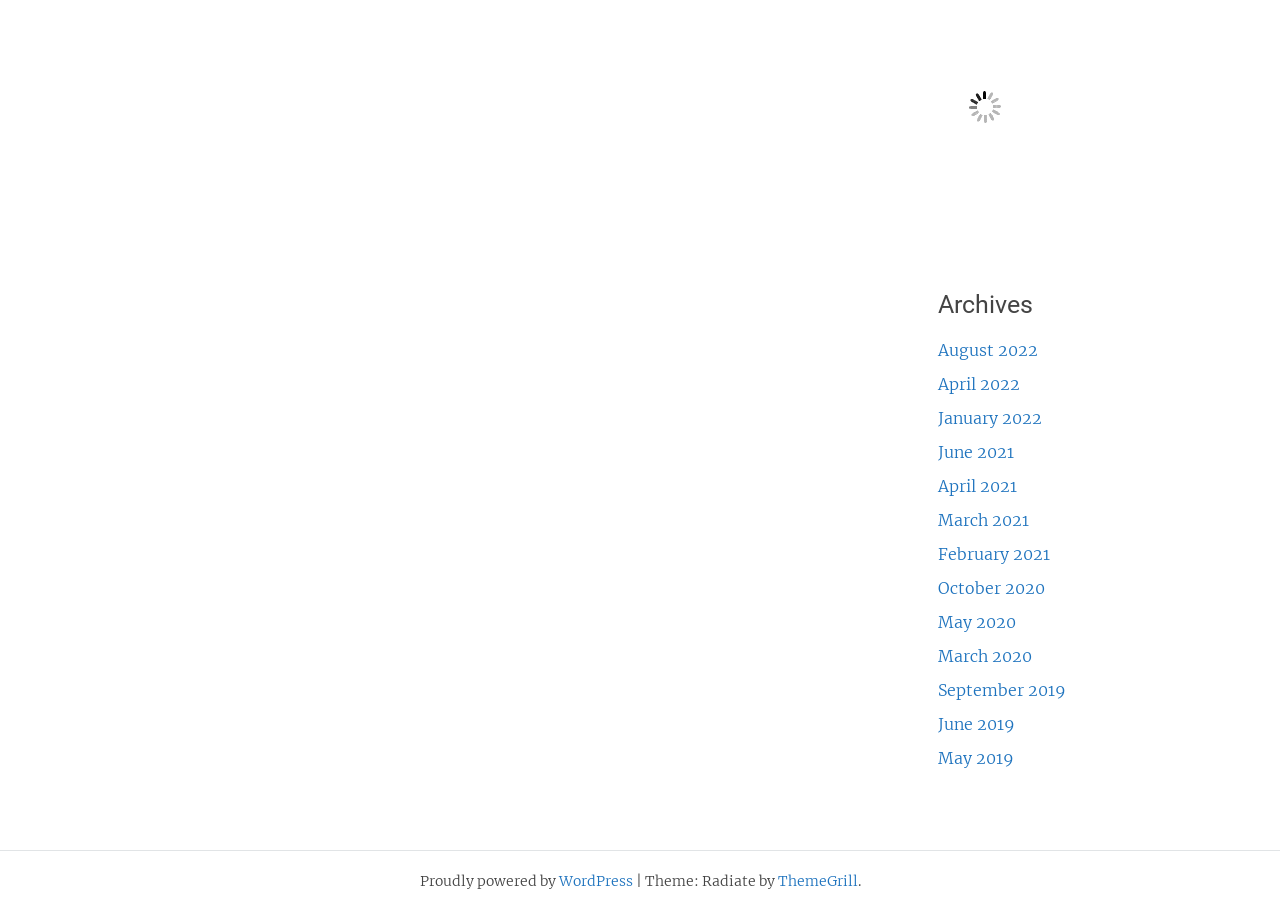Please find the bounding box coordinates of the element that must be clicked to perform the given instruction: "click on August 2022". The coordinates should be four float numbers from 0 to 1, i.e., [left, top, right, bottom].

[0.733, 0.372, 0.811, 0.394]